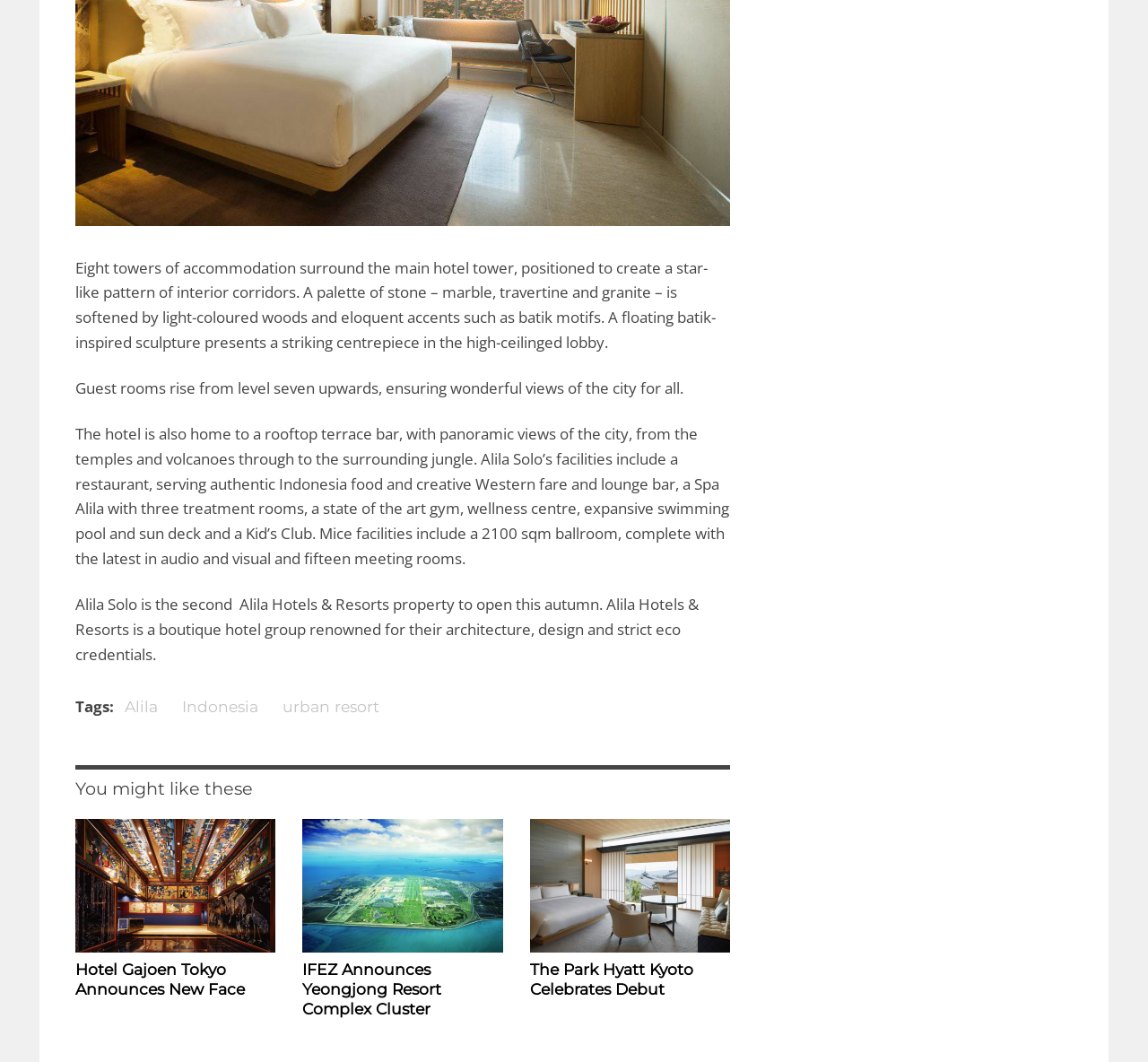Using the description: "urban resort", identify the bounding box of the corresponding UI element in the screenshot.

[0.237, 0.653, 0.339, 0.678]